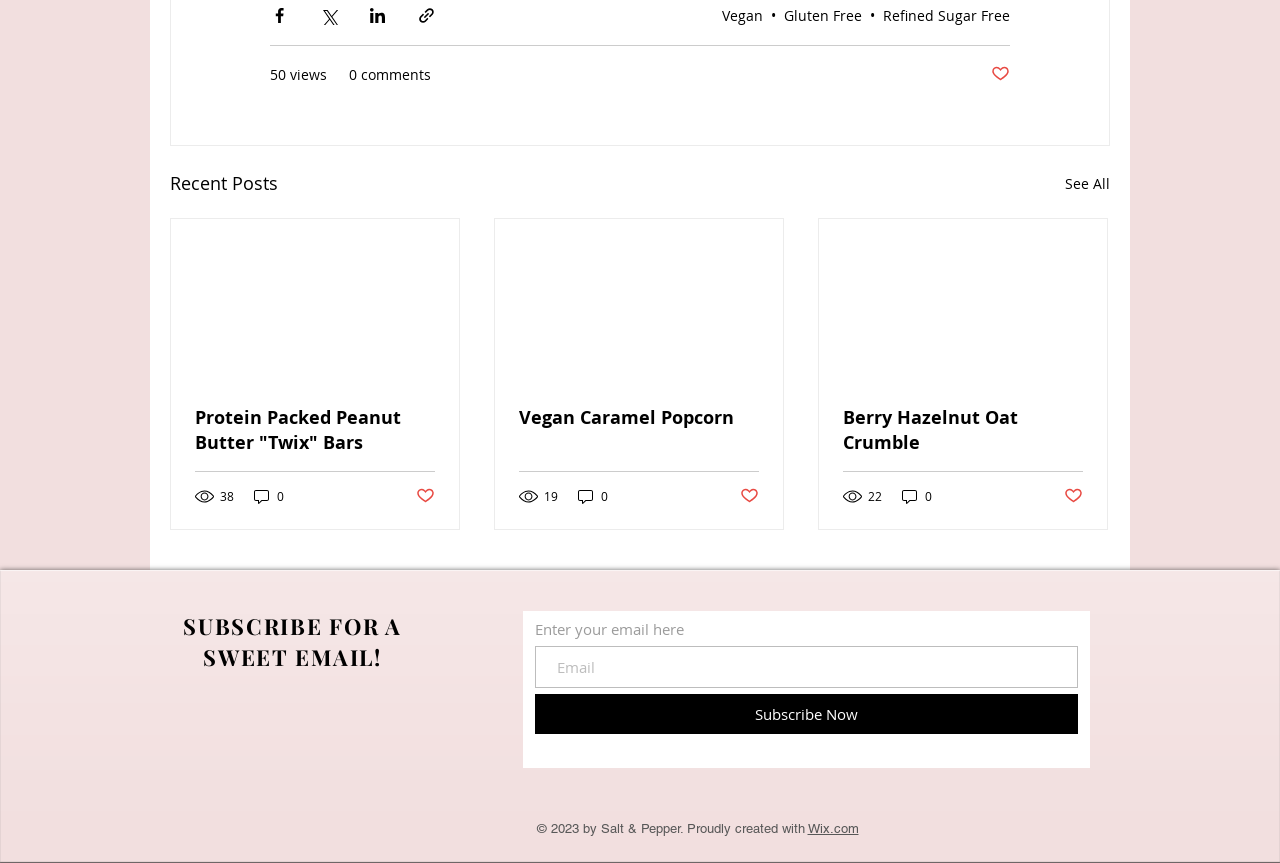Pinpoint the bounding box coordinates of the clickable element needed to complete the instruction: "Subscribe Now". The coordinates should be provided as four float numbers between 0 and 1: [left, top, right, bottom].

[0.418, 0.804, 0.842, 0.851]